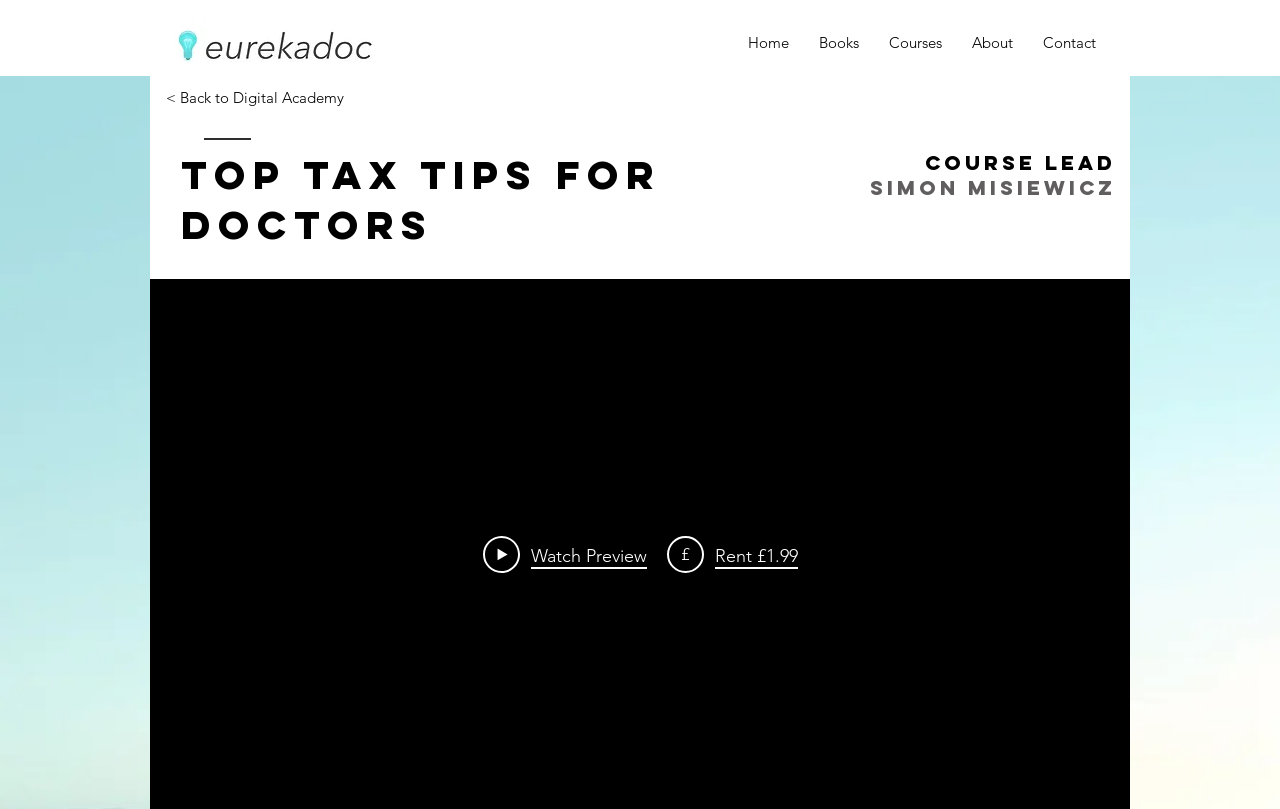What is the price to rent the course?
Respond to the question with a single word or phrase according to the image.

£1.99